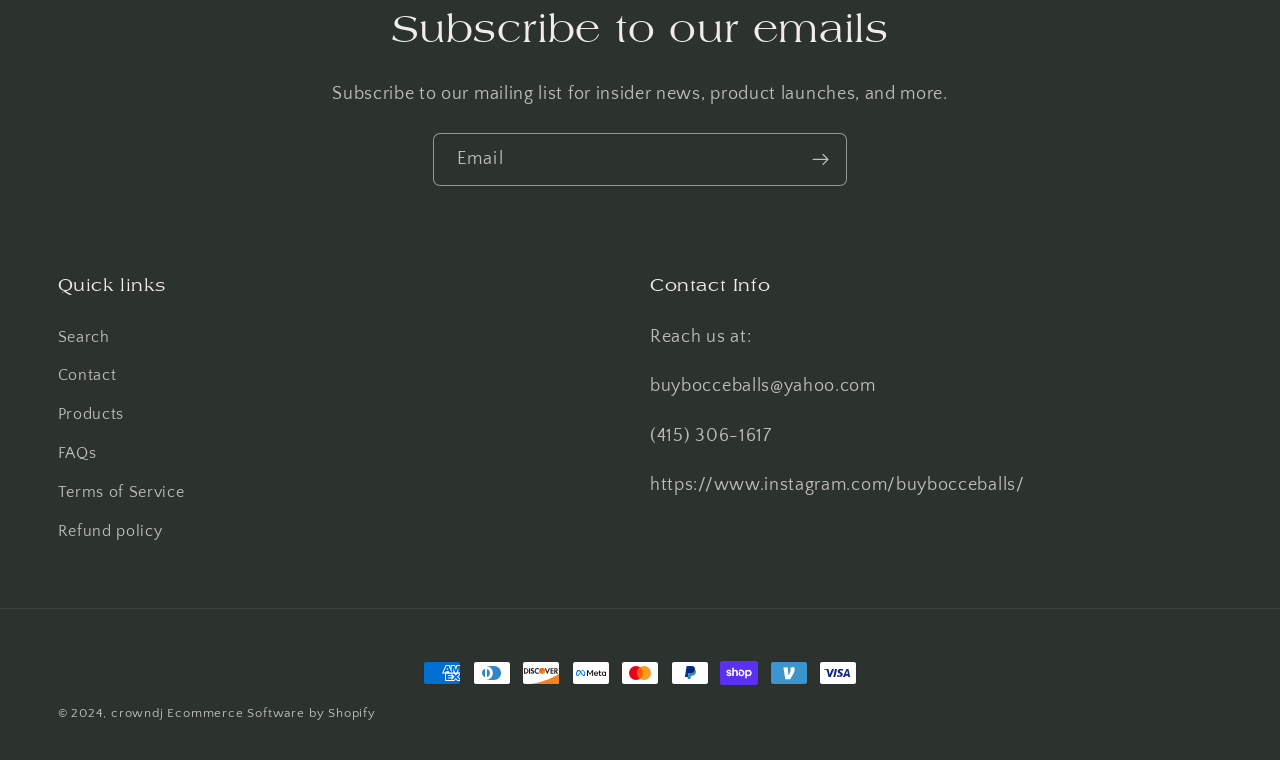Please identify the bounding box coordinates of where to click in order to follow the instruction: "Pay with PayPal".

[0.524, 0.87, 0.554, 0.901]